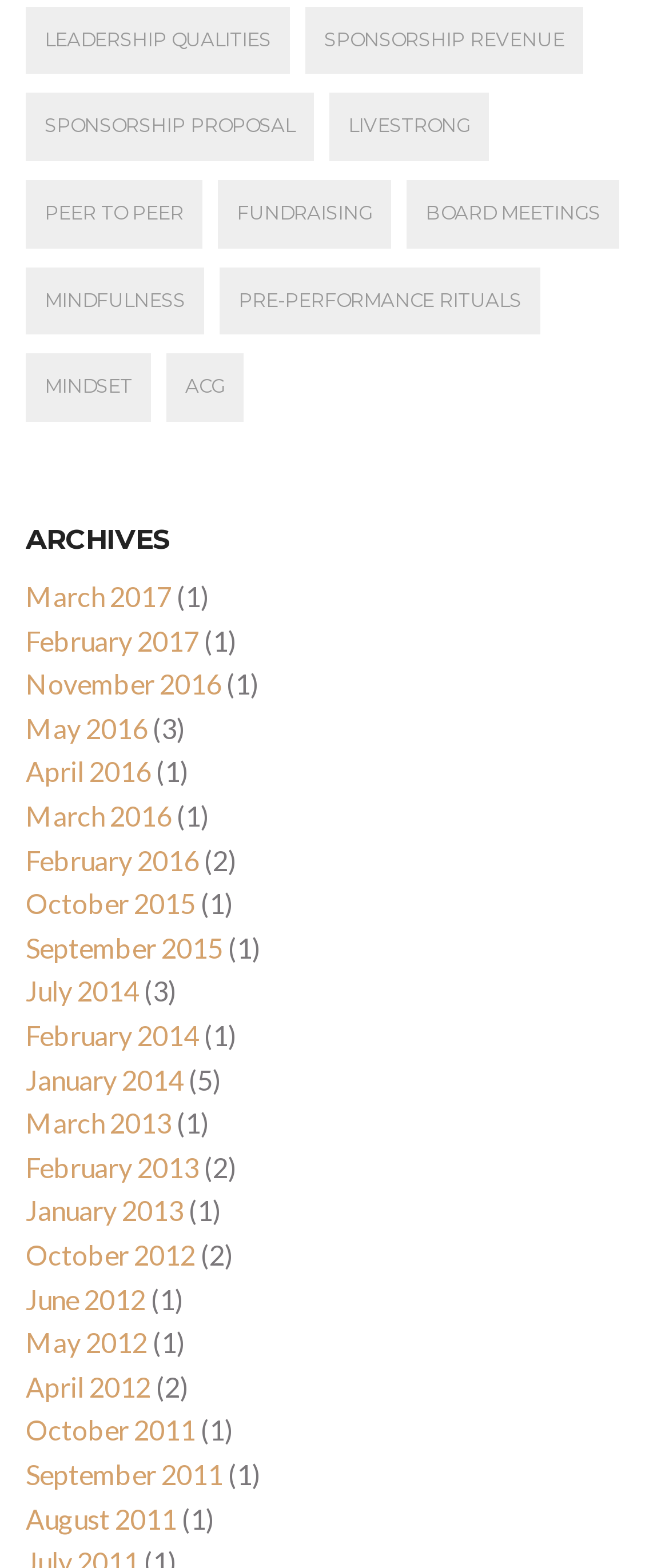Determine the bounding box coordinates of the target area to click to execute the following instruction: "View archives."

[0.038, 0.333, 0.256, 0.354]